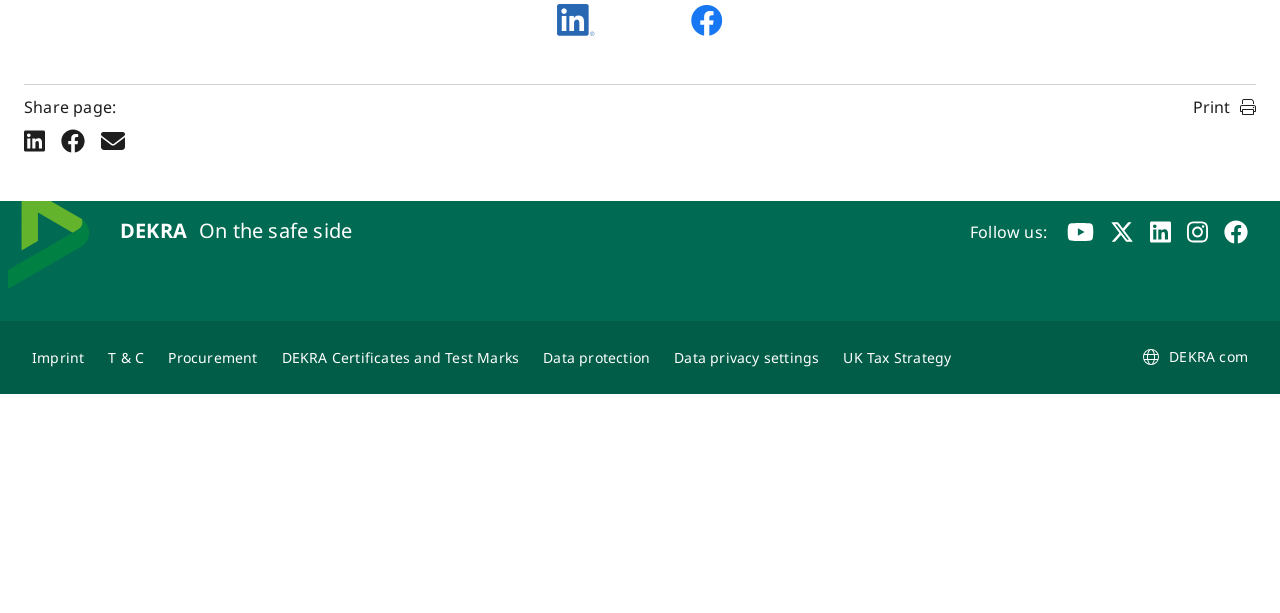Refer to the image and provide an in-depth answer to the question:
How many links are in the footer below the company name?

I counted the number of links in the footer section below the company name 'DEKRA', which includes Imprint, T & C, Procurement, DEKRA Certificates and Test Marks, Data protection, and Data privacy settings, totaling 6 links.